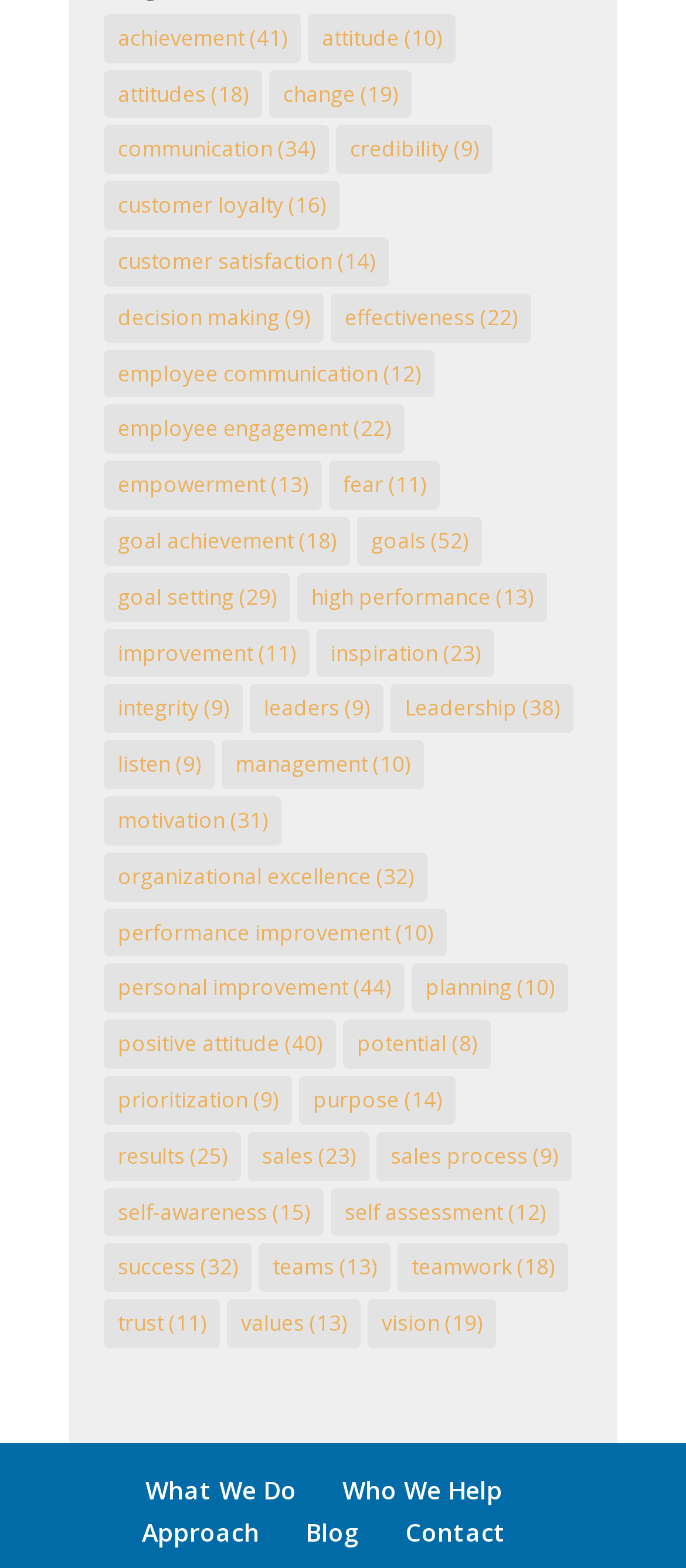Kindly determine the bounding box coordinates of the area that needs to be clicked to fulfill this instruction: "view customer satisfaction".

[0.151, 0.151, 0.567, 0.183]